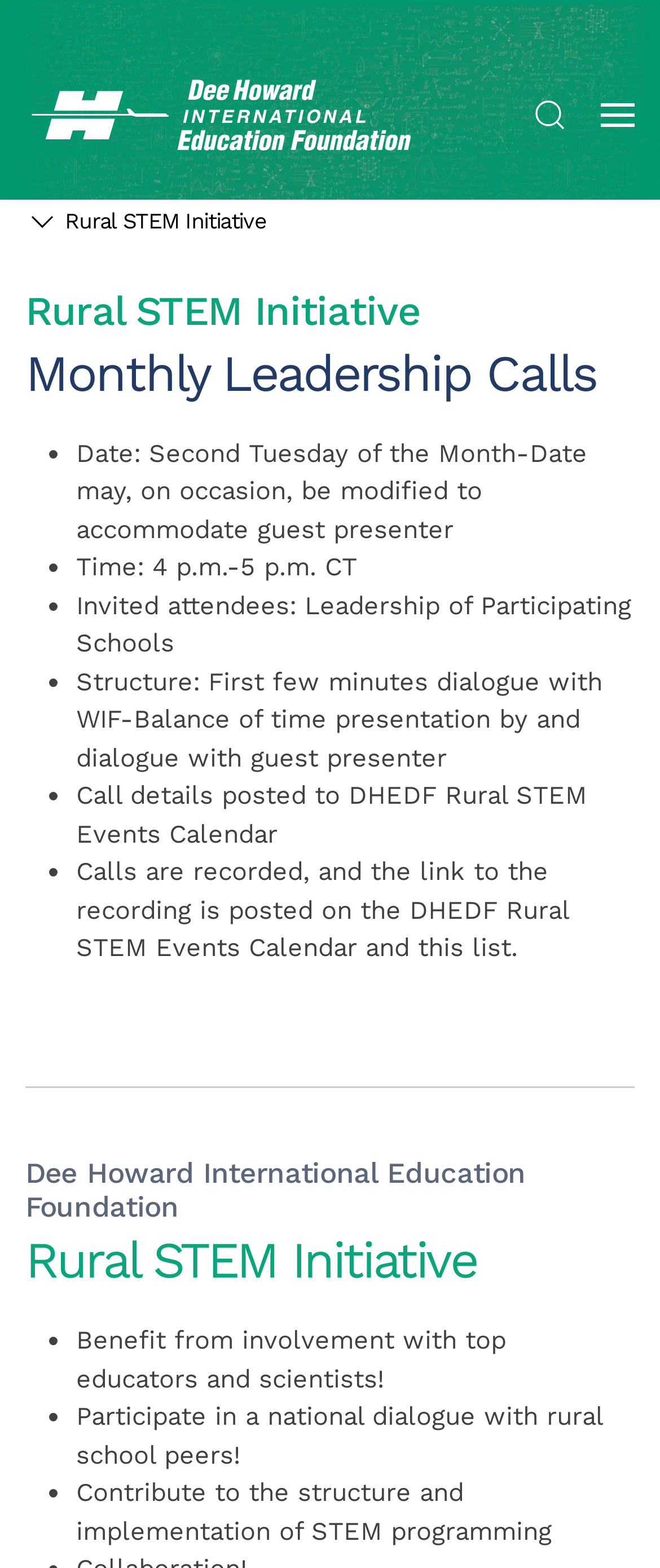Identify and generate the primary title of the webpage.

Monthly Leadership Calls